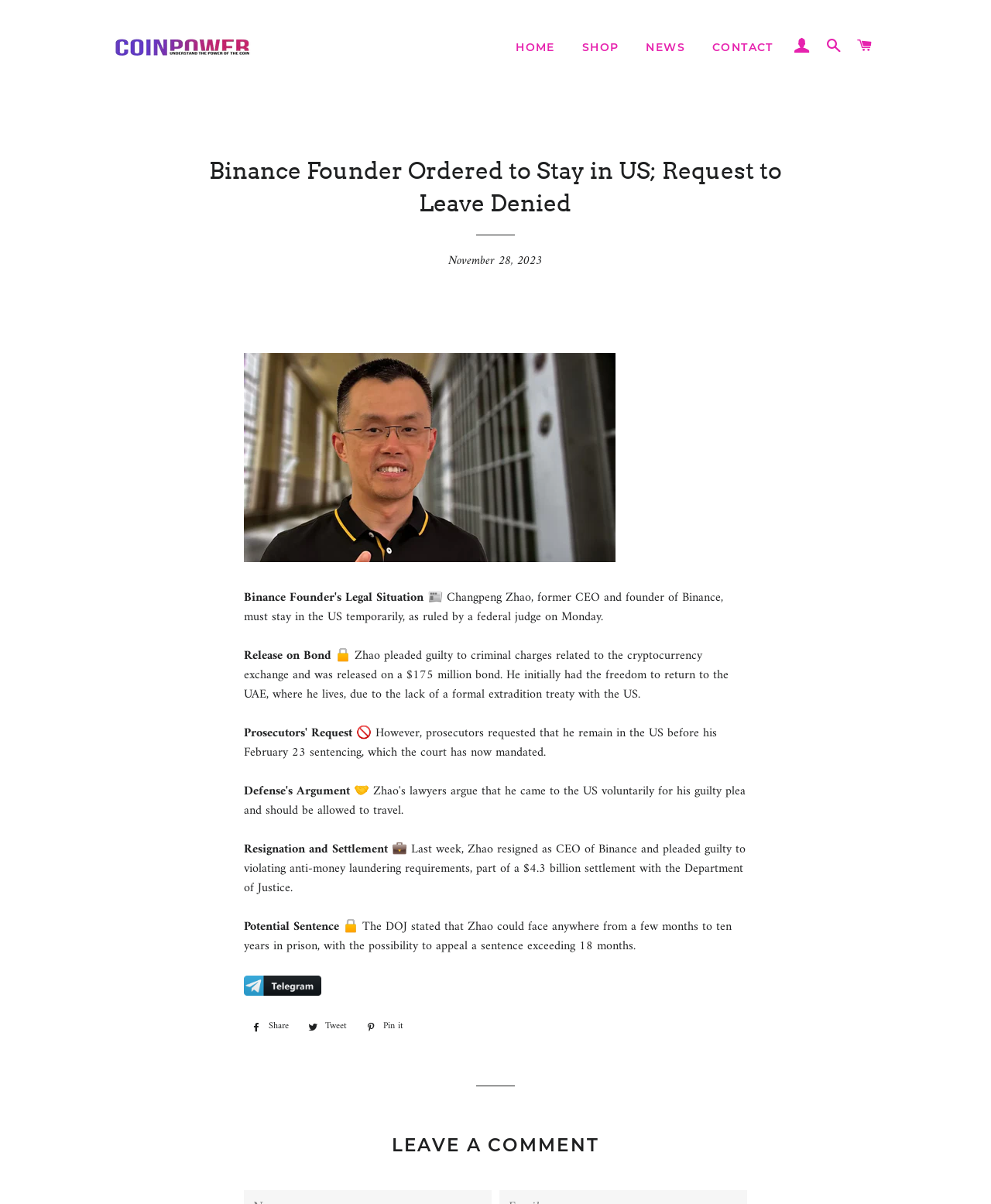Who is the founder of Binance?
Please provide an in-depth and detailed response to the question.

I found the answer by reading the text in the webpage, specifically the sentence 'Changpeng Zhao, former CEO and founder of Binance, must stay in the US temporarily, as ruled by a federal judge on Monday.' which mentions Changpeng Zhao as the founder of Binance.